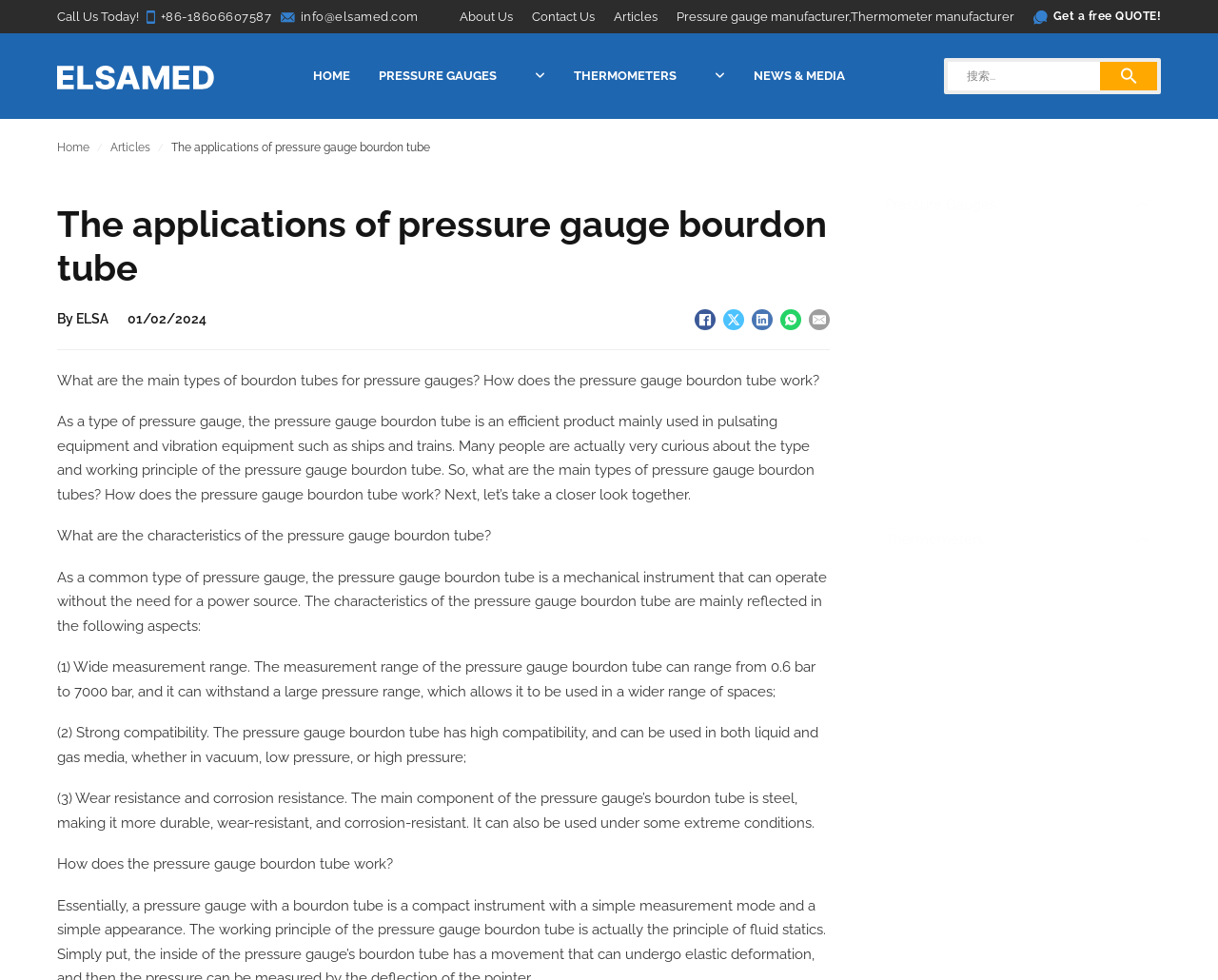Please examine the image and provide a detailed answer to the question: What is the main topic of this webpage?

The main topic can be inferred from the heading 'The applications of pressure gauge bourdon tube' and the content of the webpage, which discusses the types and working principle of pressure gauge bourdon tubes.